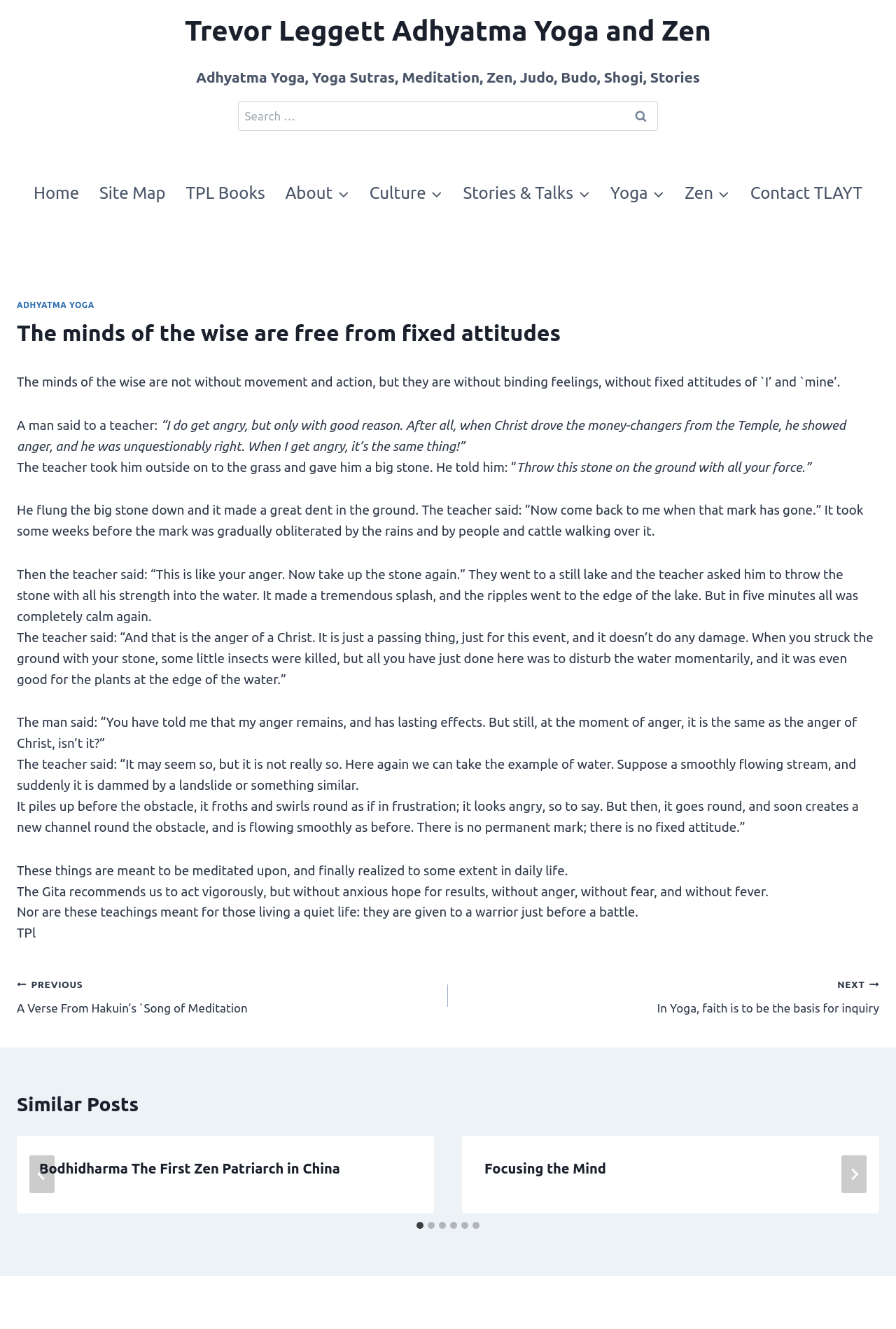Respond with a single word or phrase:
What is the topic of the article?

The minds of the wise